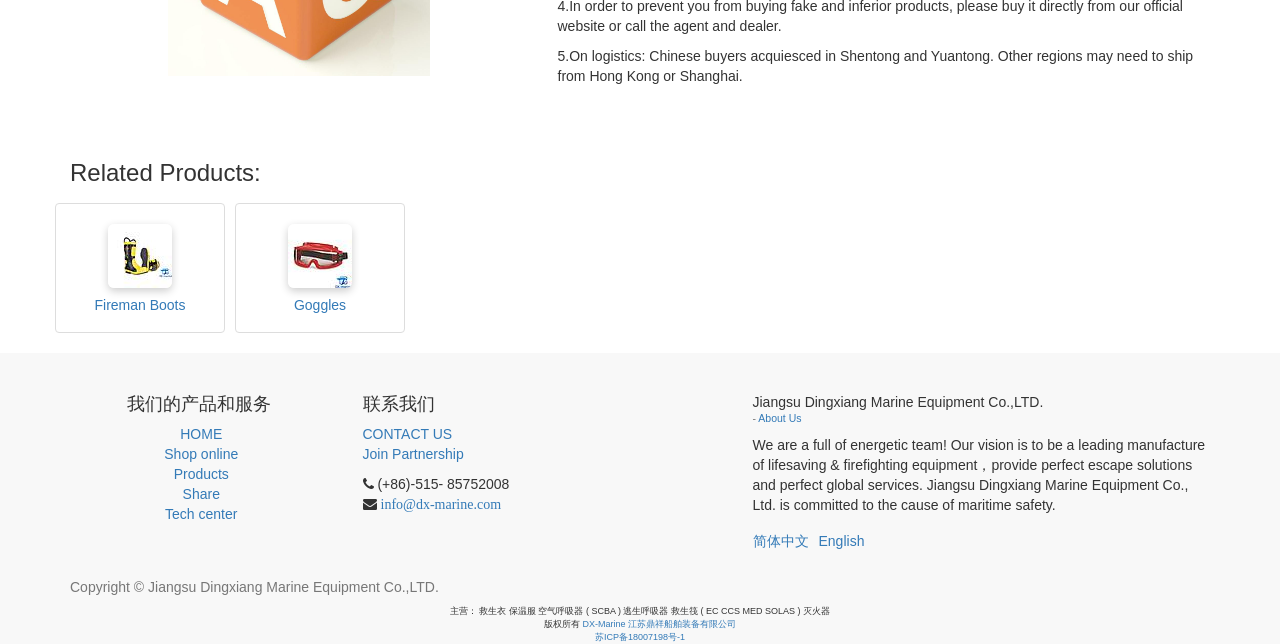Use a single word or phrase to answer the question:
What is the phone number of the company?

(+86)-515- 85752008